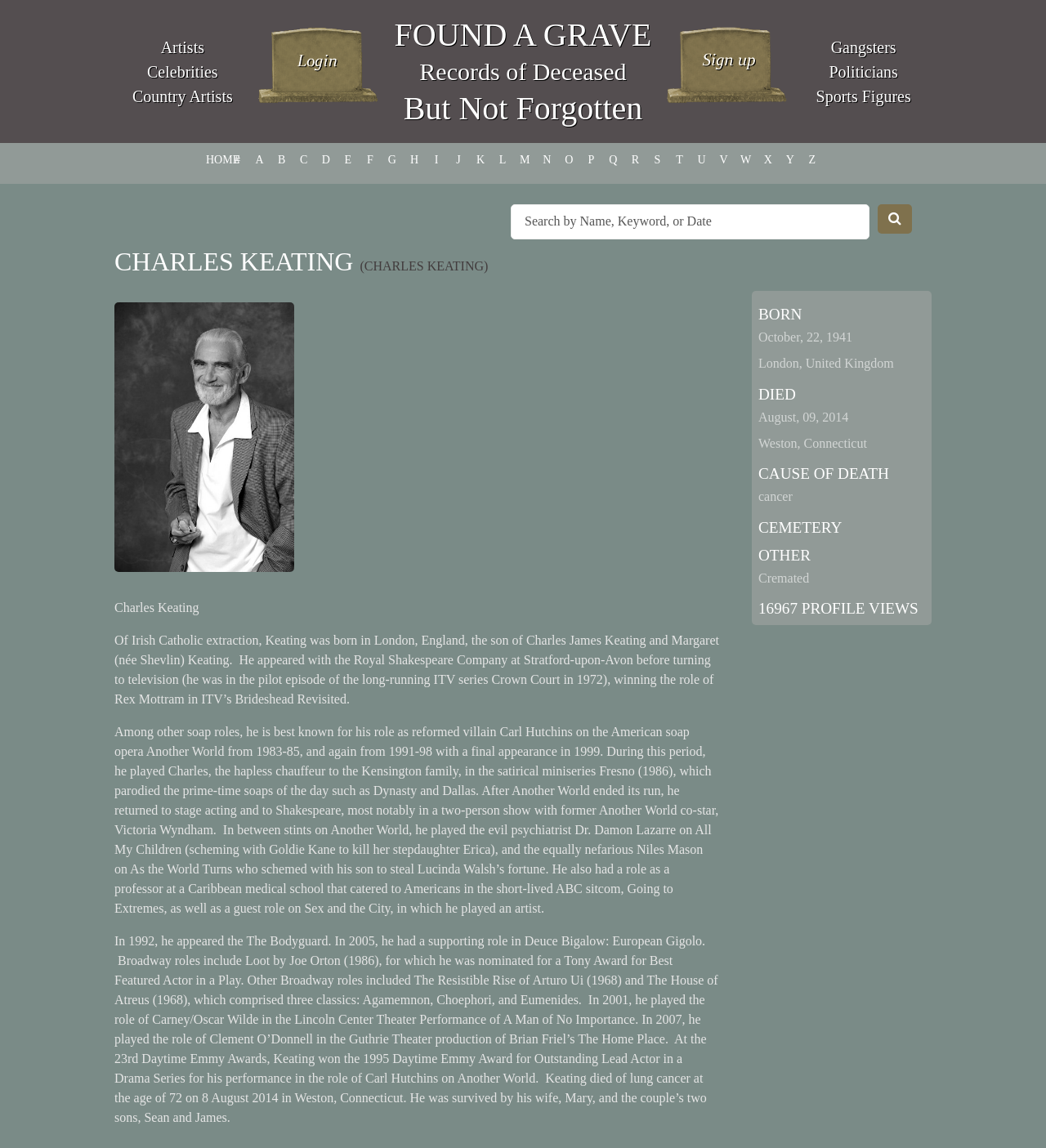Can you specify the bounding box coordinates for the region that should be clicked to fulfill this instruction: "Search by name, keyword, or date".

[0.488, 0.177, 0.831, 0.208]